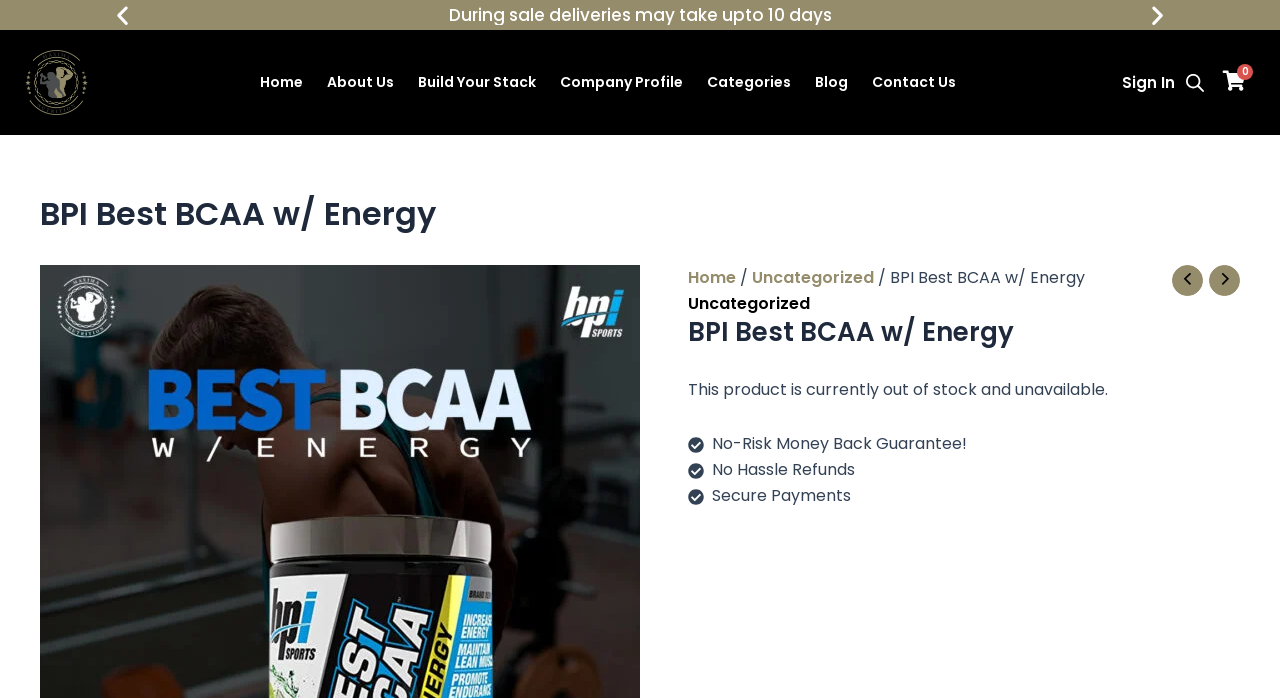Determine the coordinates of the bounding box for the clickable area needed to execute this instruction: "Sign in to your account".

[0.877, 0.107, 0.918, 0.128]